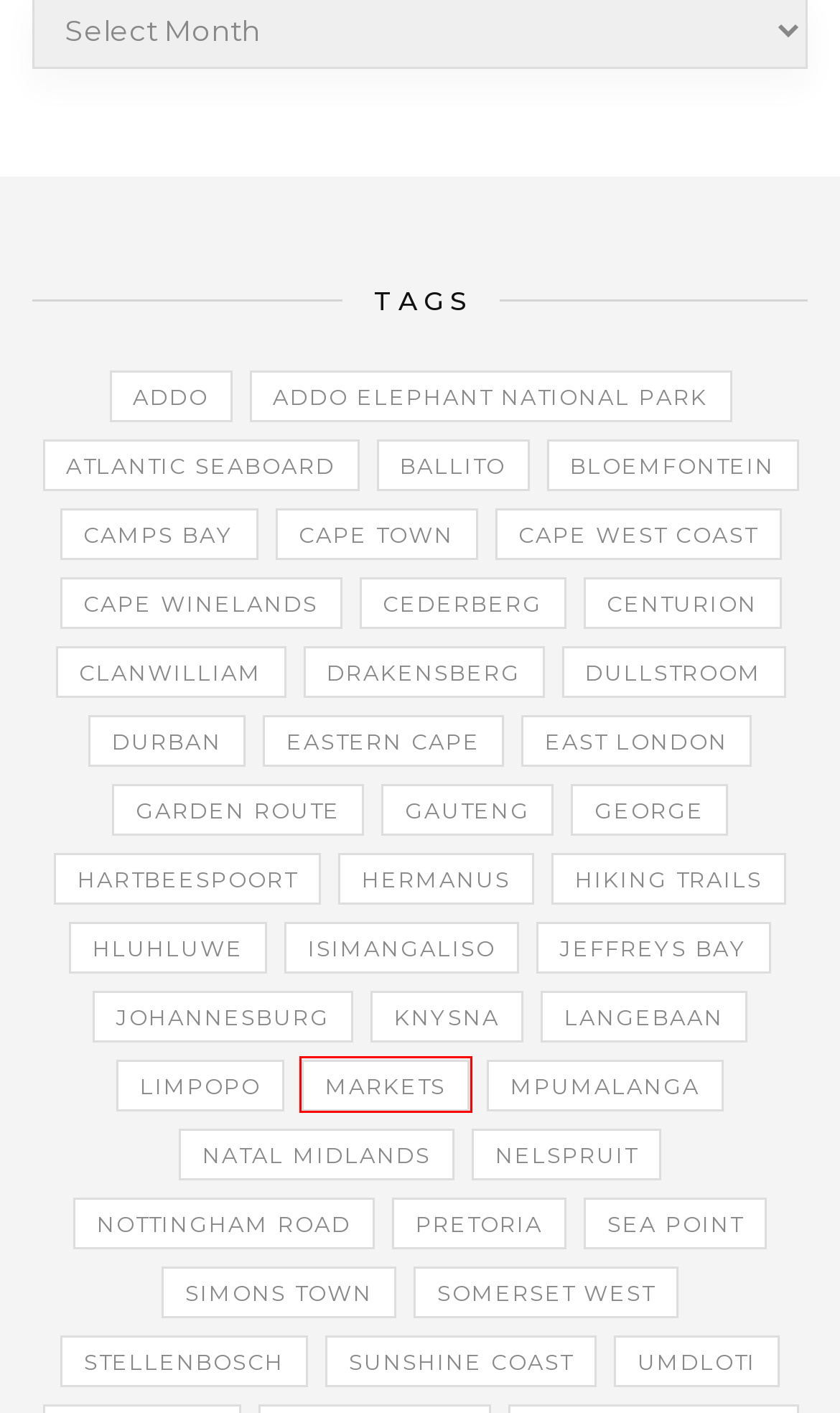You have a screenshot of a webpage with a red bounding box around an element. Identify the webpage description that best fits the new page that appears after clicking the selected element in the red bounding box. Here are the candidates:
A. george Archives - South Africa Blog
B. durban Archives - South Africa Blog
C. markets Archives - South Africa Blog
D. east london Archives - South Africa Blog
E. dullstroom Archives - South Africa Blog
F. hartbeespoort Archives - South Africa Blog
G. pretoria Archives - South Africa Blog
H. mpumalanga Archives - South Africa Blog

C